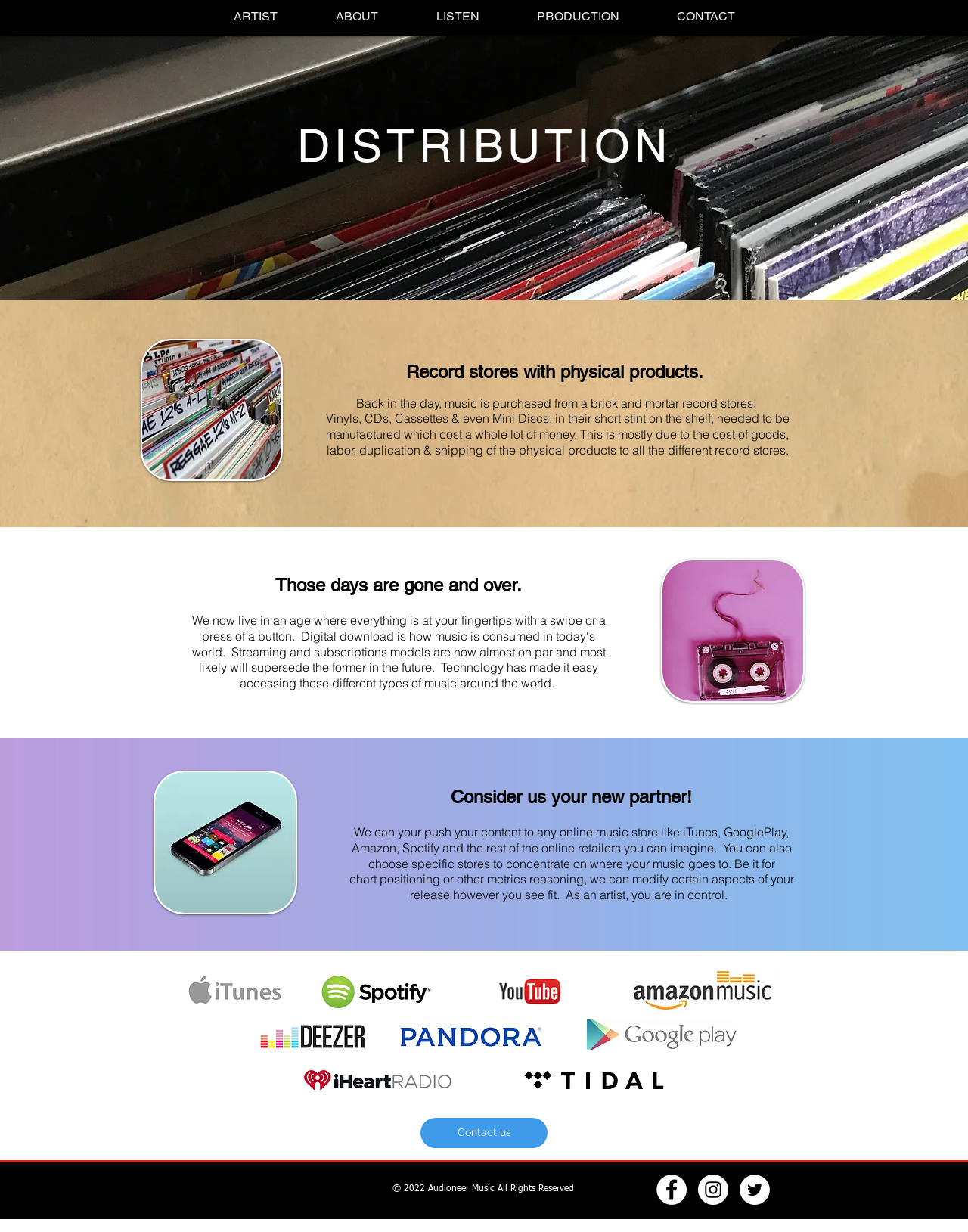With reference to the screenshot, provide a detailed response to the question below:
What social media platforms are linked?

The webpage has a social bar at the bottom with links to Facebook, Instagram, and Twitter, indicating that the website is connected to these social media platforms.